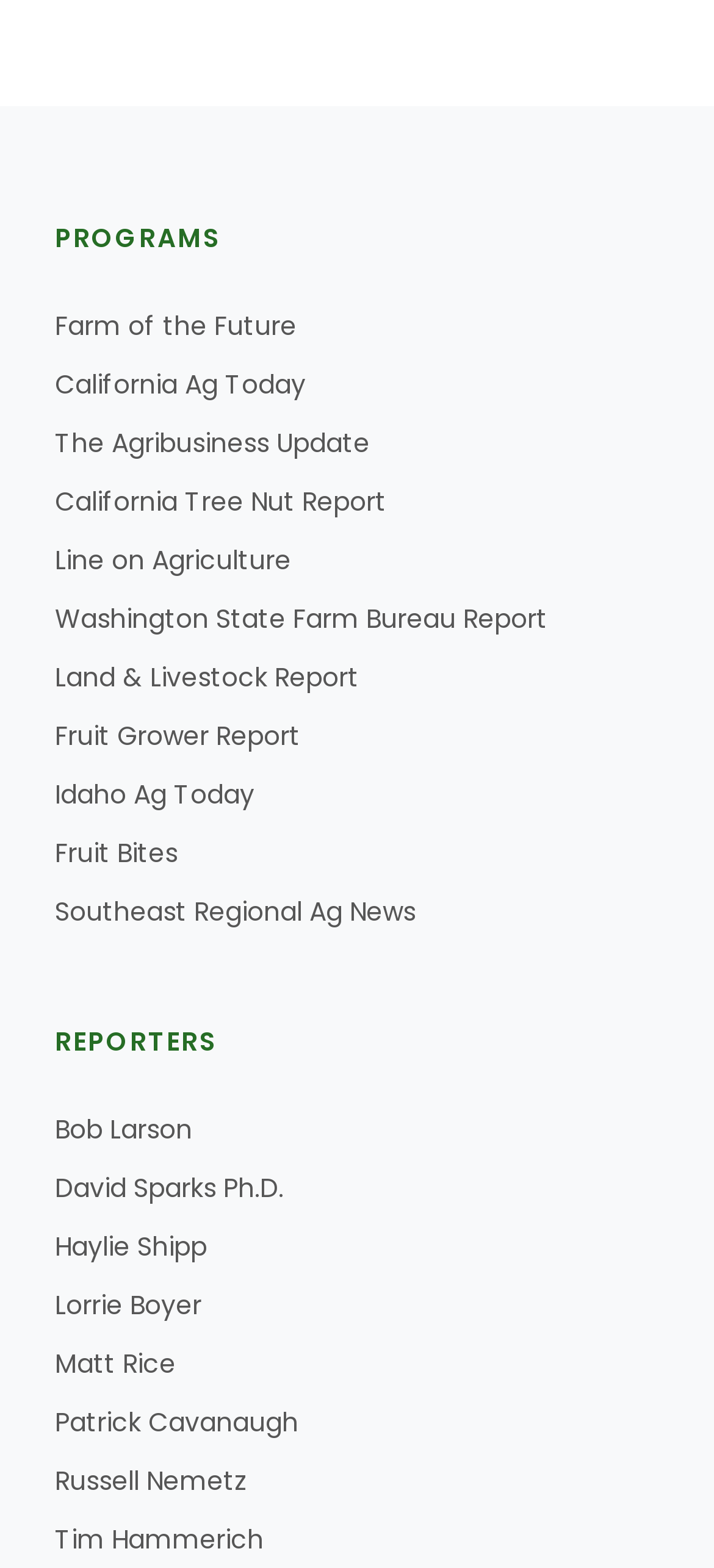Provide the bounding box coordinates for the area that should be clicked to complete the instruction: "Go to the Projects page".

None